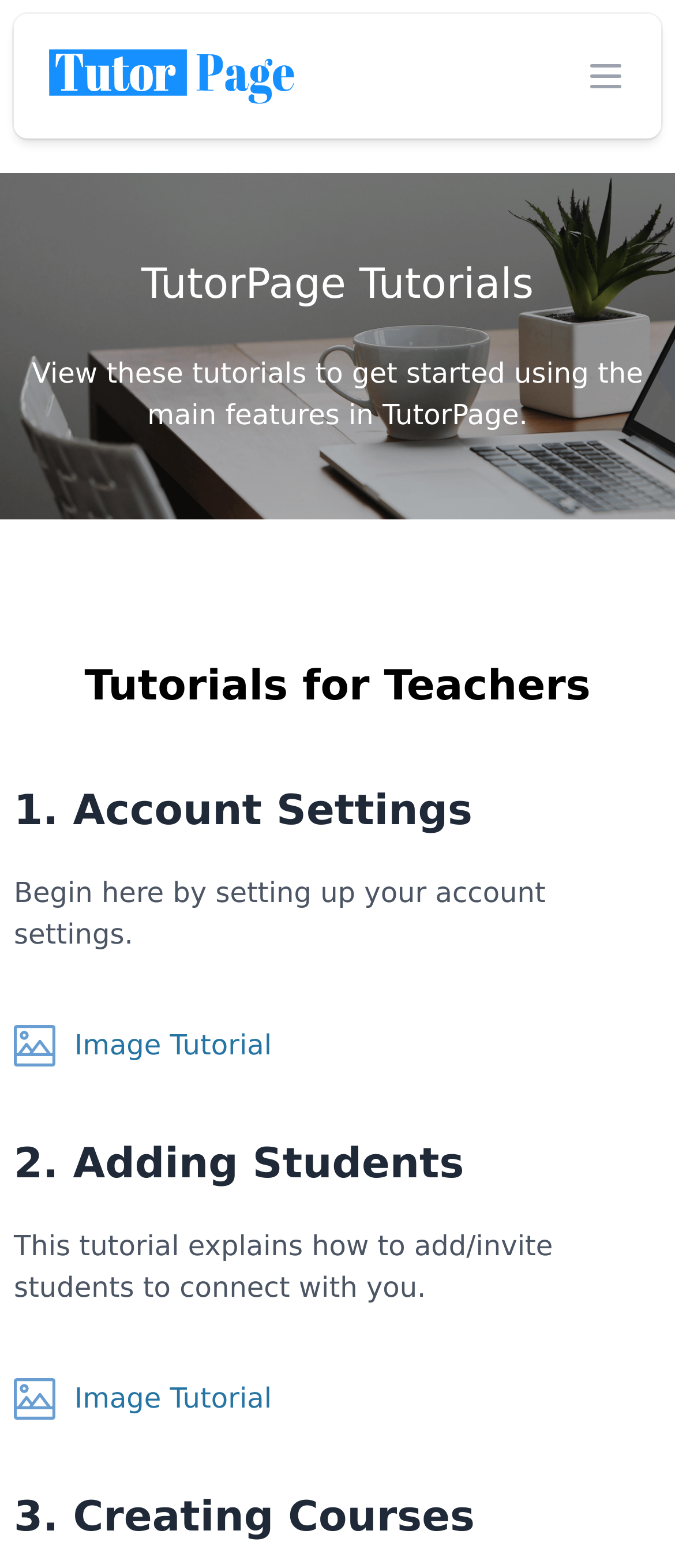Please answer the following question using a single word or phrase: 
How many tutorials are listed on the page?

3